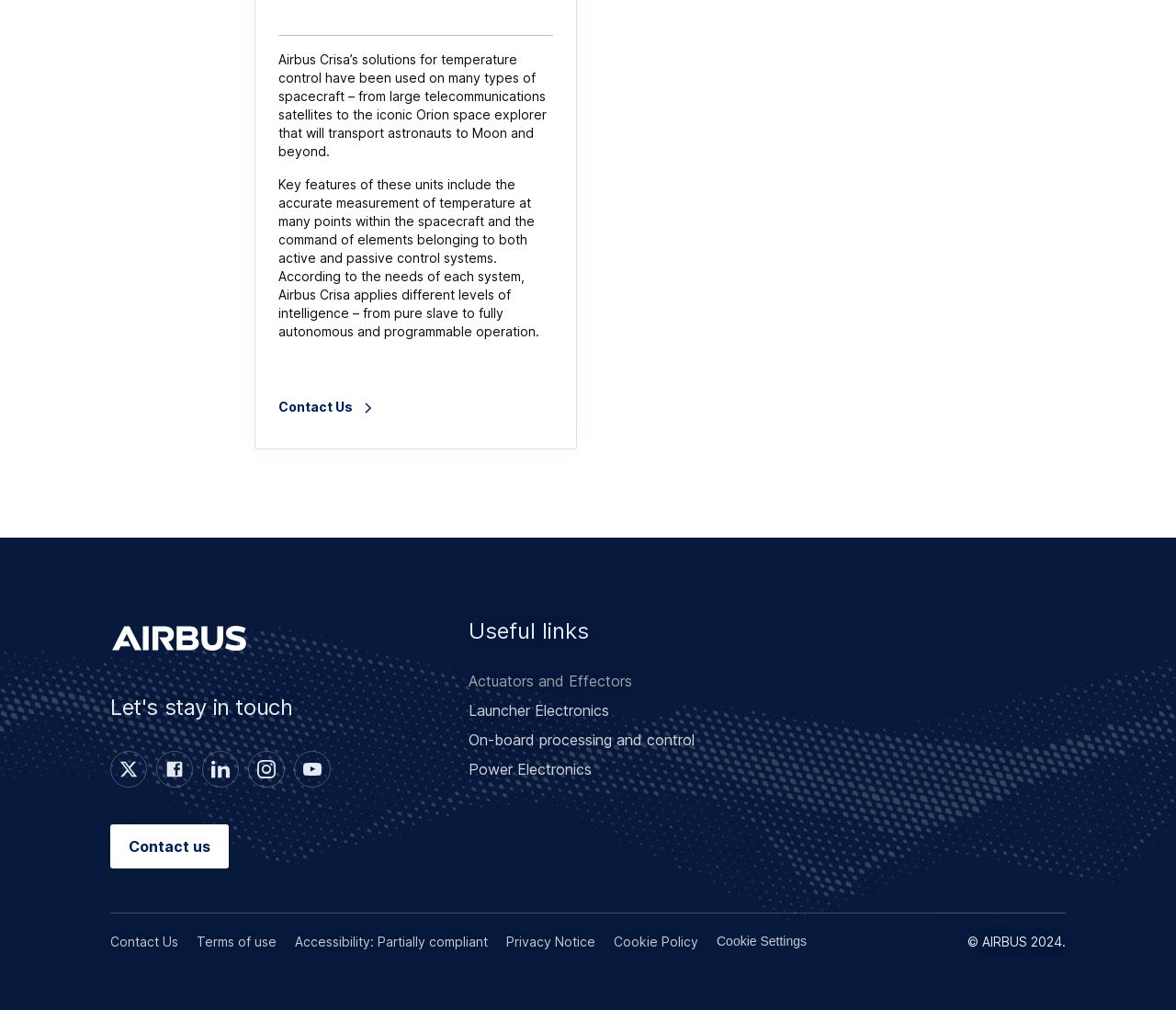Please locate the bounding box coordinates of the element's region that needs to be clicked to follow the instruction: "Configure Cookie Settings". The bounding box coordinates should be provided as four float numbers between 0 and 1, i.e., [left, top, right, bottom].

[0.602, 0.919, 0.694, 0.945]